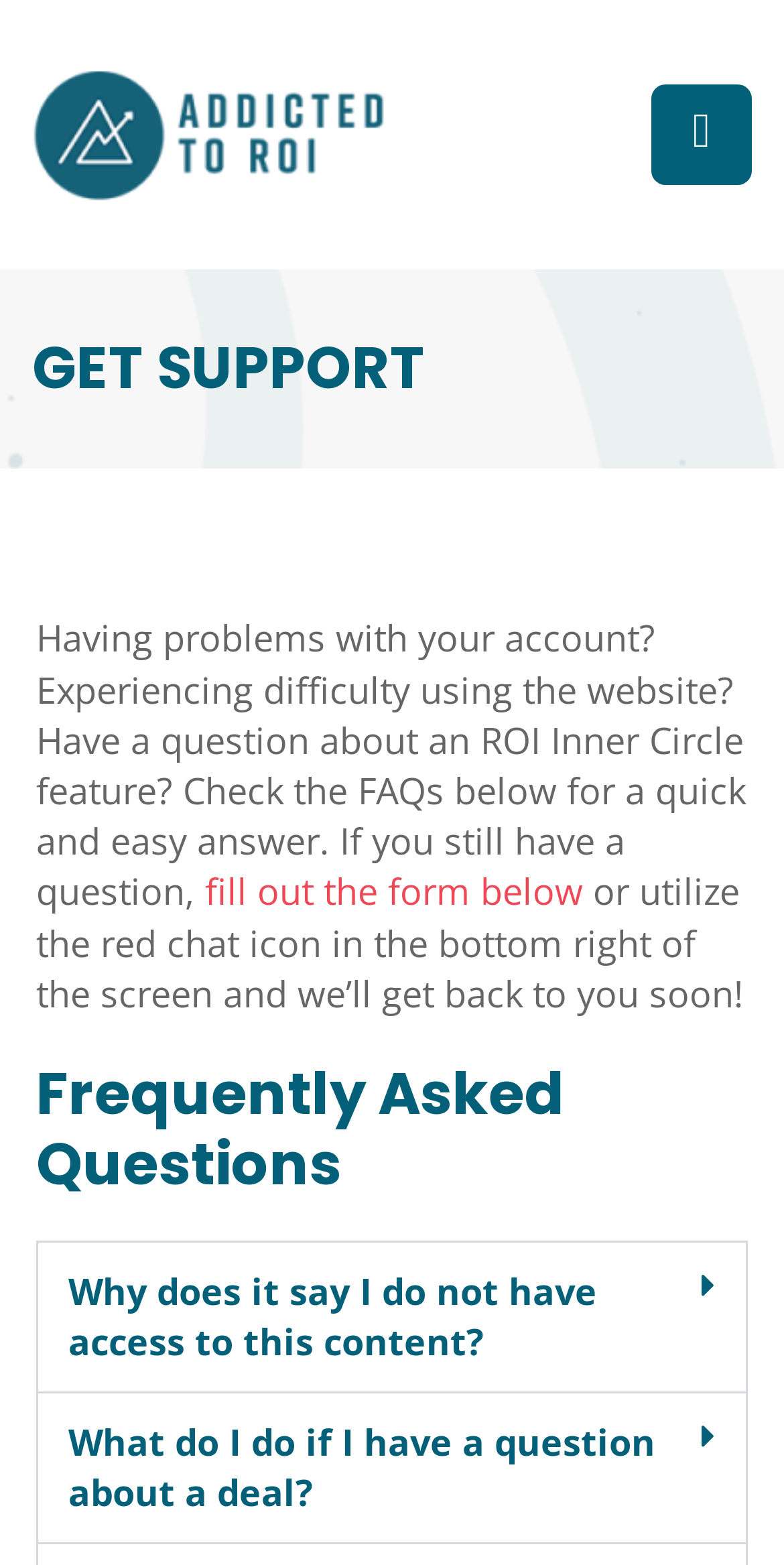Identify the bounding box of the HTML element described as: "fill out the form below".

[0.262, 0.554, 0.744, 0.585]